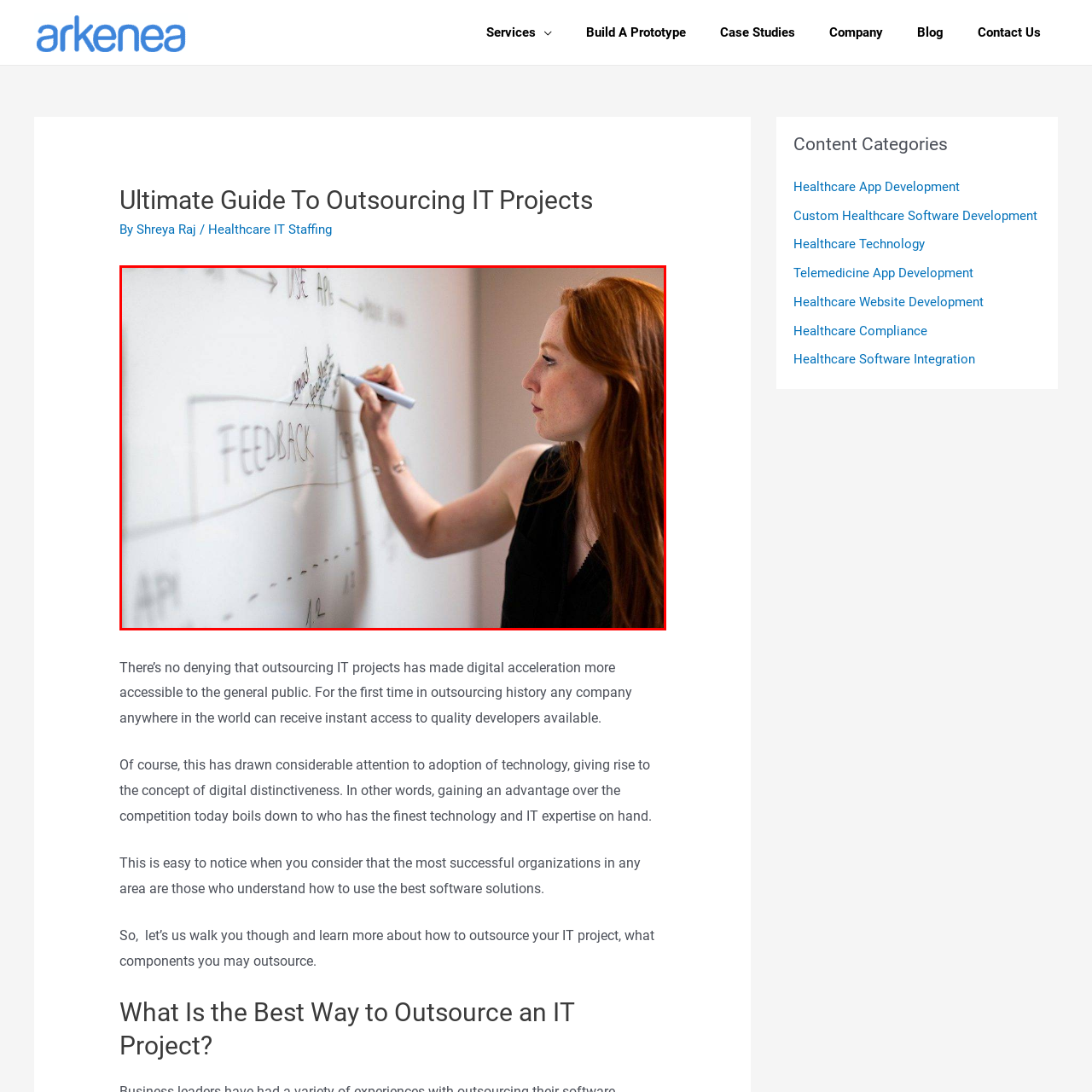Describe in detail the contents of the image highlighted within the red box.

The image showcases a woman actively engaged in a collaborative brainstorming session. She is standing next to a whiteboard, using a marker to write down ideas or concepts. The word "FEEDBACK" is prominently displayed on the board, indicating the focus of the discussion or presentation. The setting reflects a creative workspace, possibly within a tech or design environment, where input and interaction are encouraged. Her thoughtful expression suggests she is deep in concentration, contributing to a dynamic exchange of ideas essential for the success of IT project outsourcing, a theme echoed in the surrounding content.